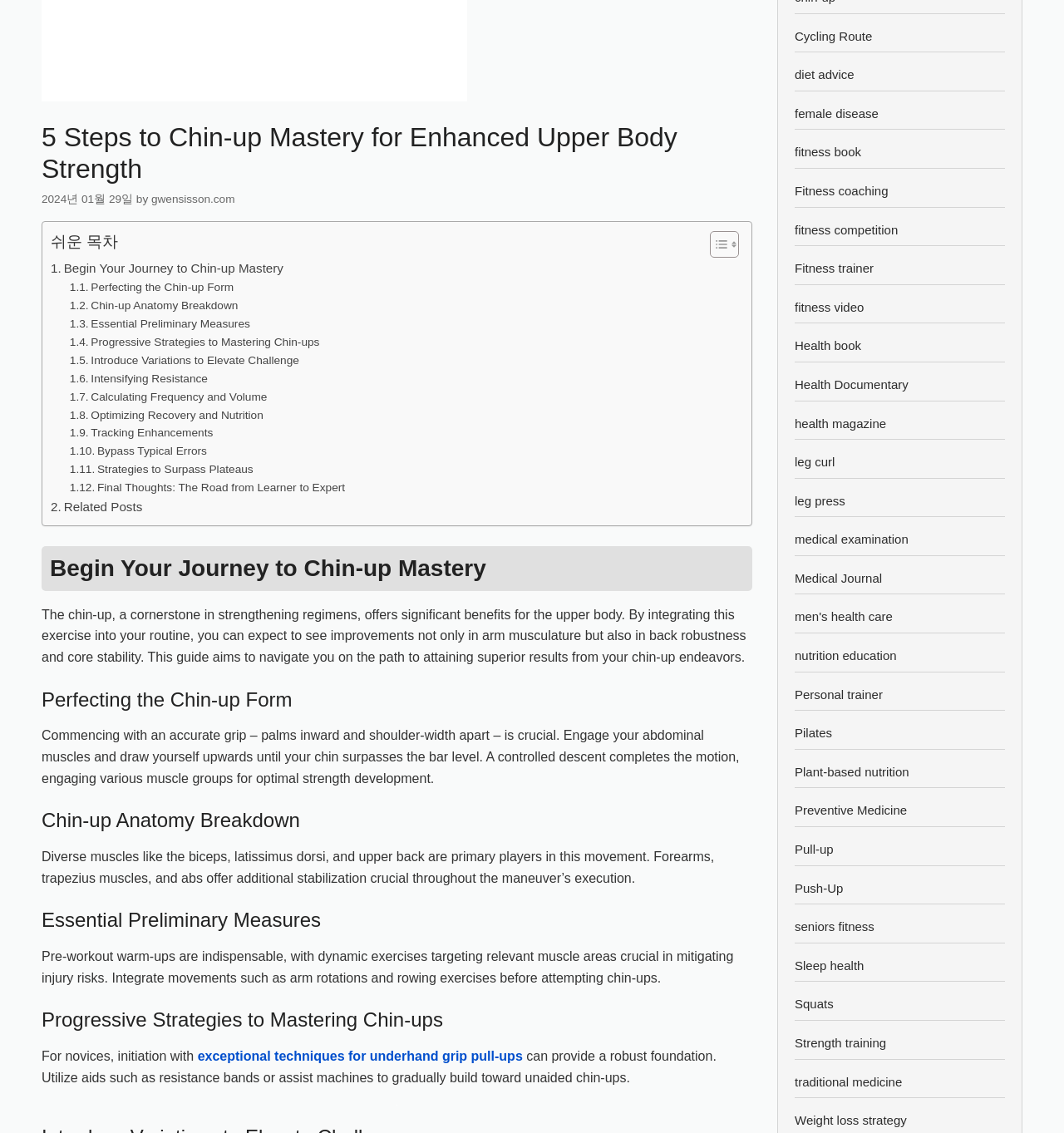Identify the bounding box coordinates for the UI element described by the following text: "female disease". Provide the coordinates as four float numbers between 0 and 1, in the format [left, top, right, bottom].

[0.747, 0.094, 0.826, 0.106]